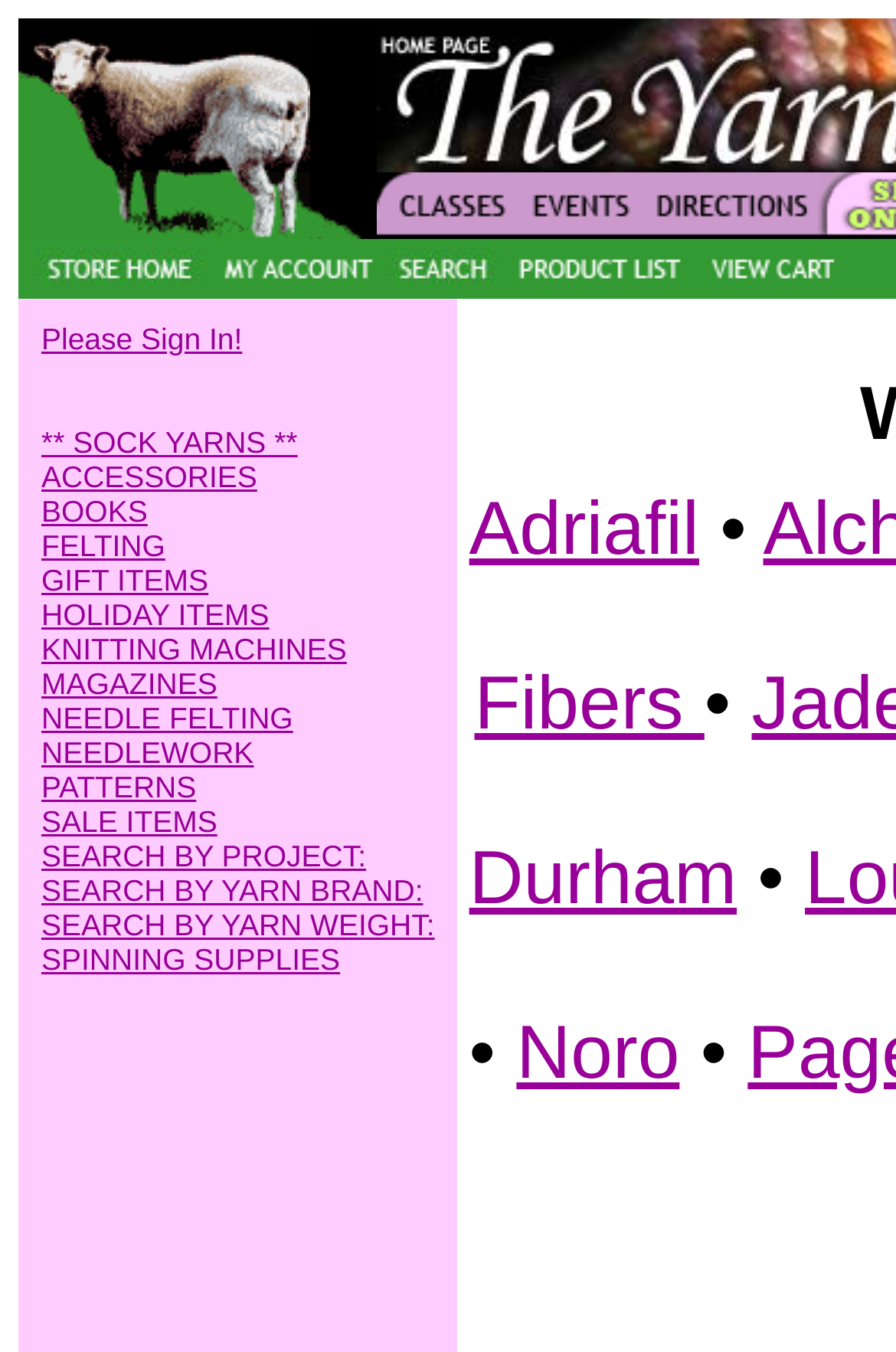Please determine the bounding box coordinates of the element's region to click for the following instruction: "View the 'Classes' page".

[0.421, 0.156, 0.579, 0.18]